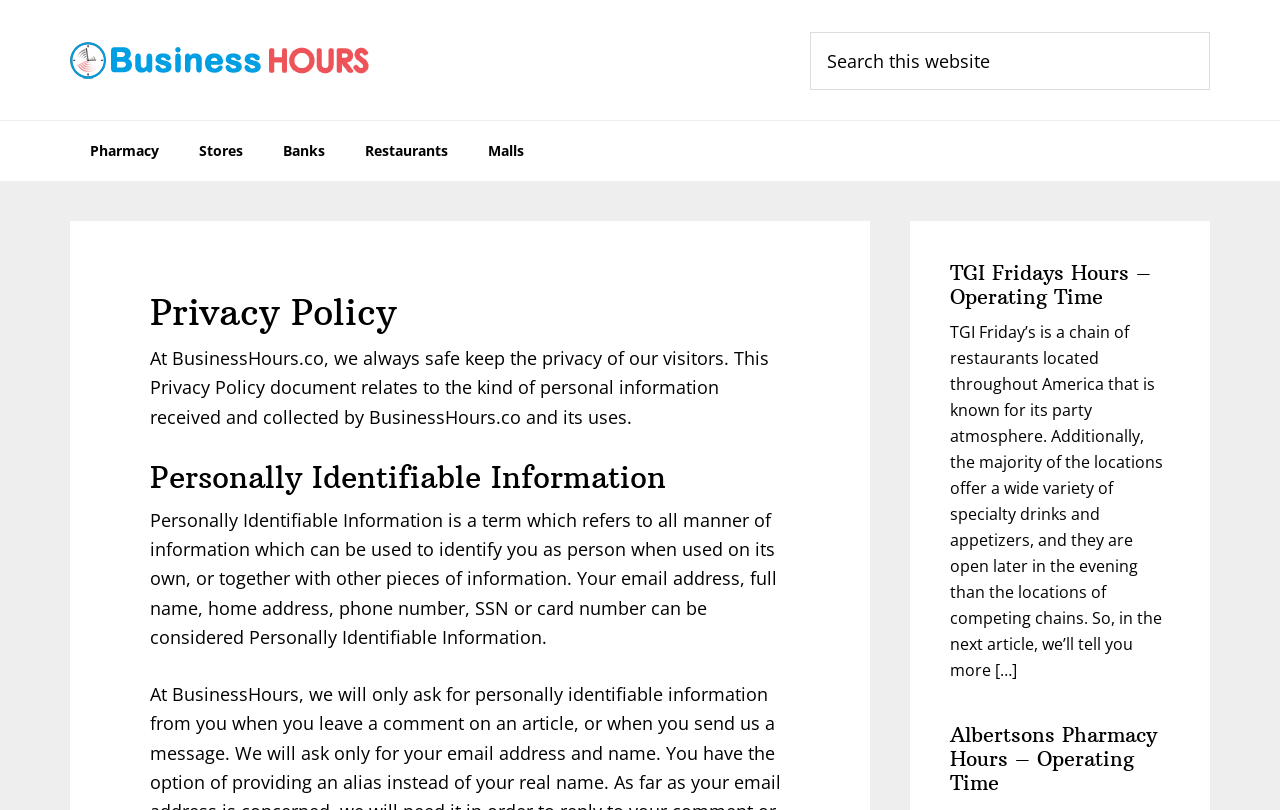Can you find the bounding box coordinates for the element that needs to be clicked to execute this instruction: "Go to Business Operation Hours"? The coordinates should be given as four float numbers between 0 and 1, i.e., [left, top, right, bottom].

[0.055, 0.025, 0.289, 0.123]